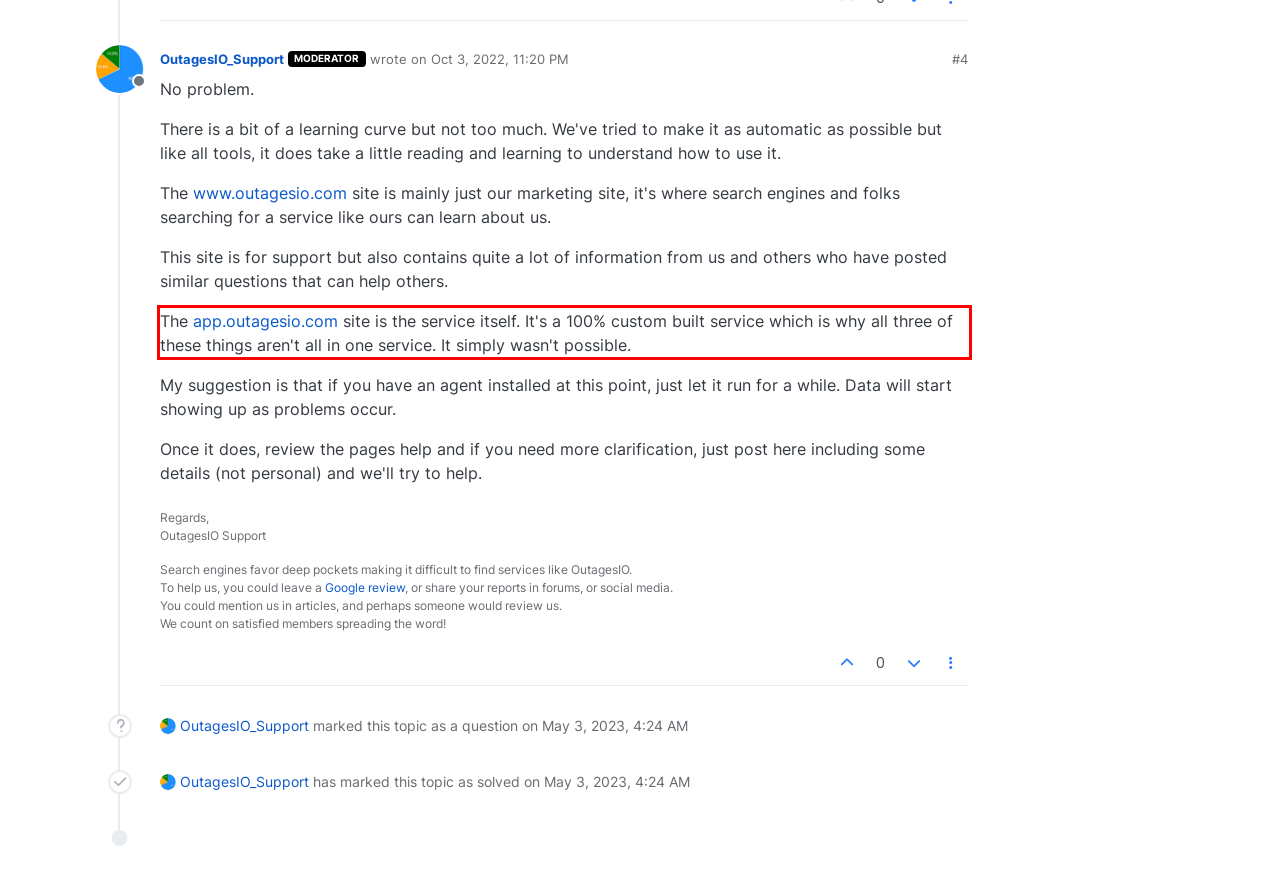You are provided with a screenshot of a webpage featuring a red rectangle bounding box. Extract the text content within this red bounding box using OCR.

The app.outagesio.com site is the service itself. It's a 100% custom built service which is why all three of these things aren't all in one service. It simply wasn't possible.